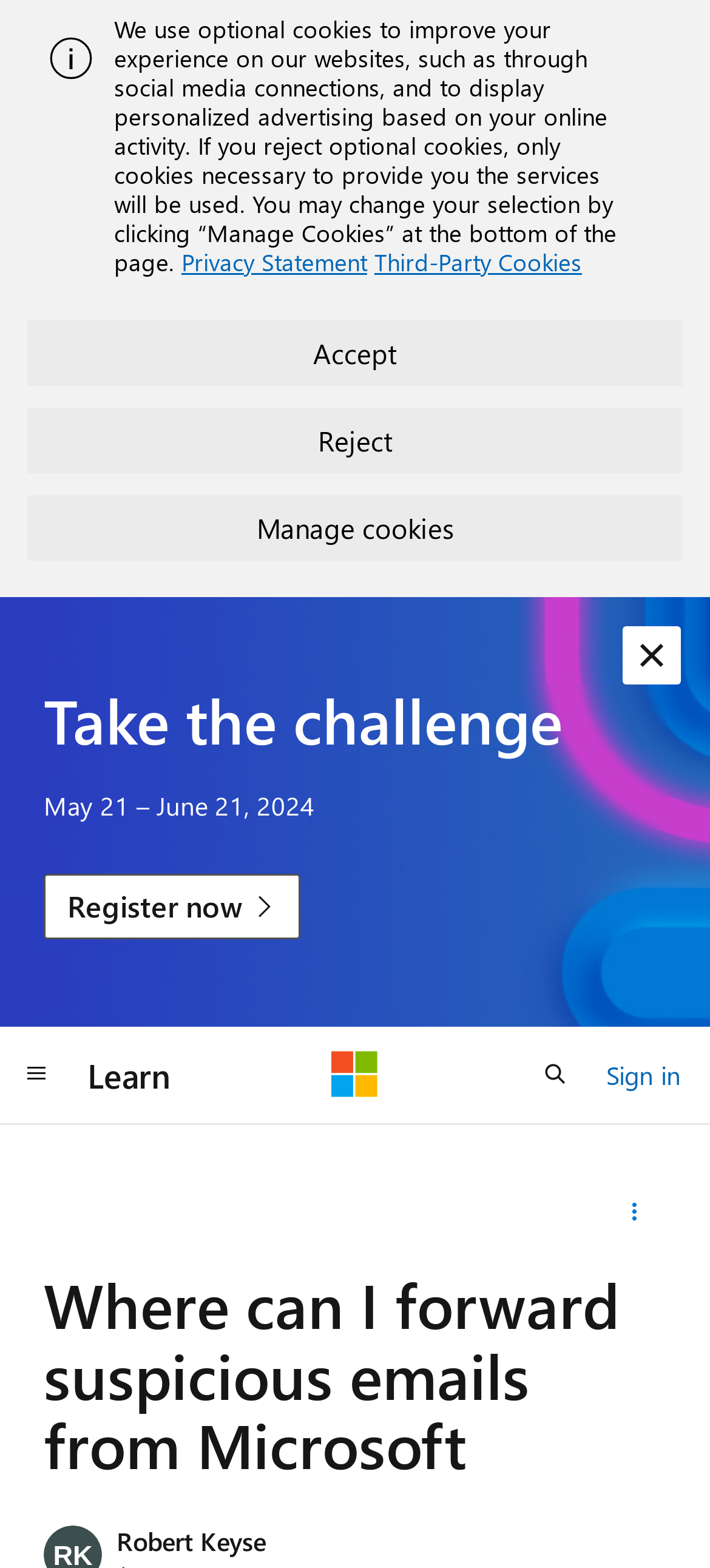For the given element description Reject, determine the bounding box coordinates of the UI element. The coordinates should follow the format (top-left x, top-left y, bottom-right x, bottom-right y) and be within the range of 0 to 1.

[0.038, 0.26, 0.962, 0.302]